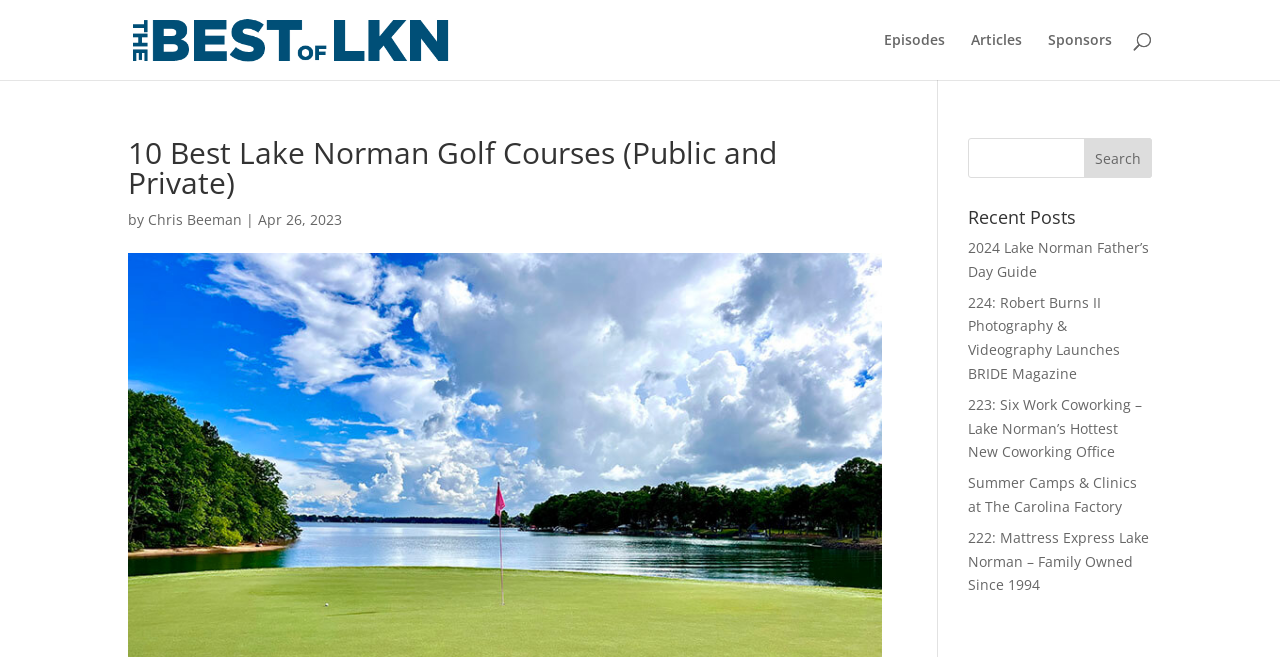What is the author of the article?
Look at the image and answer with only one word or phrase.

Chris Beeman